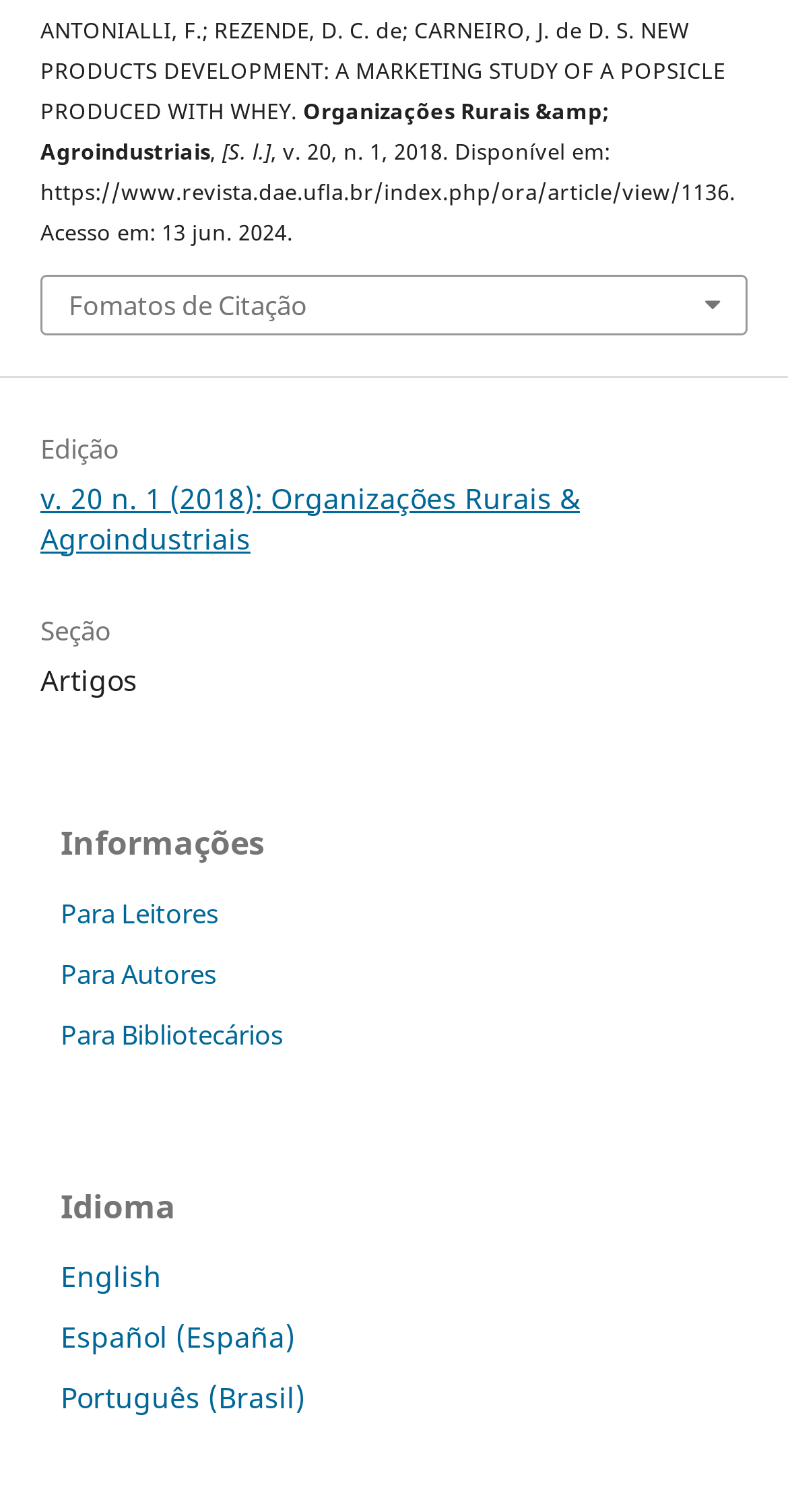What is the title of the article?
Provide a one-word or short-phrase answer based on the image.

NEW PRODUCTS DEVELOPMENT